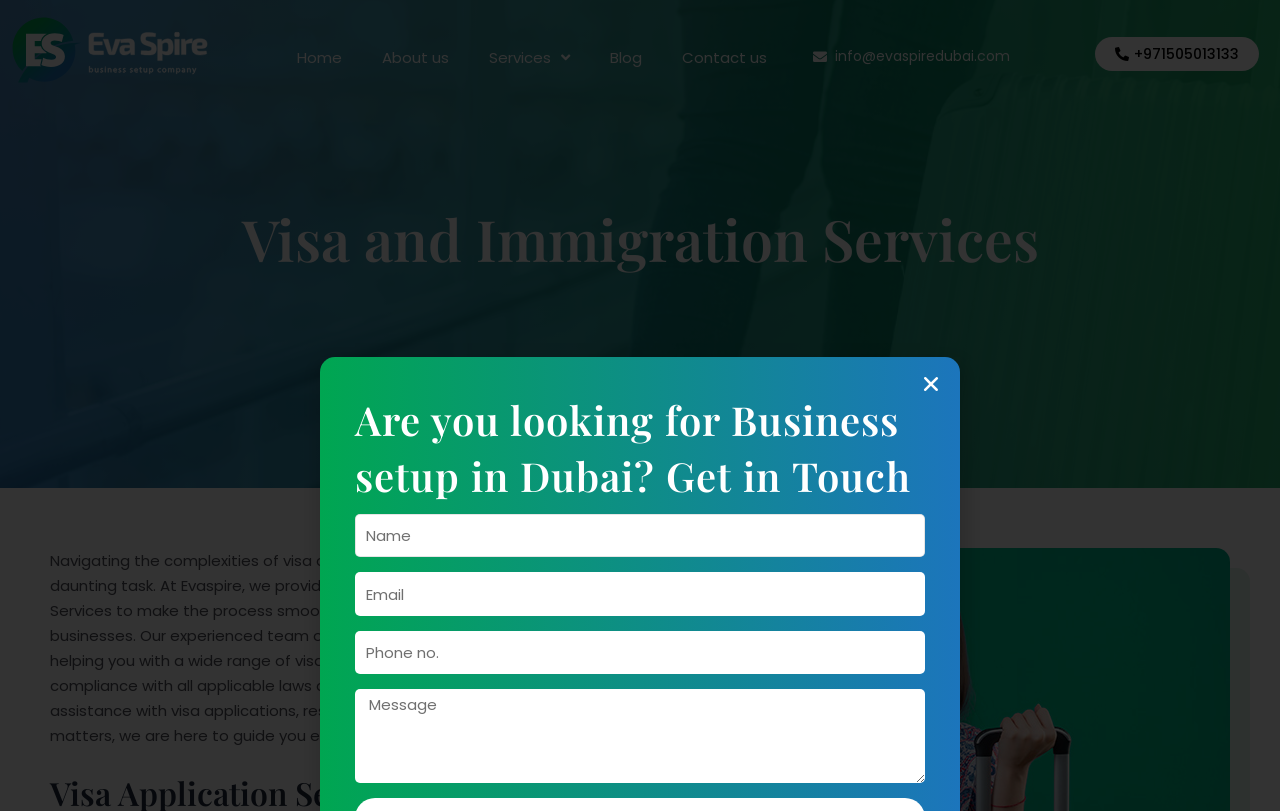How many navigation links are there at the top of the page?
Provide a detailed and extensive answer to the question.

I counted the number of navigation links at the top of the page by looking at the elements below the main heading. I saw five links labeled 'Home', 'About us', 'Services', 'Blog', and 'Contact us'.